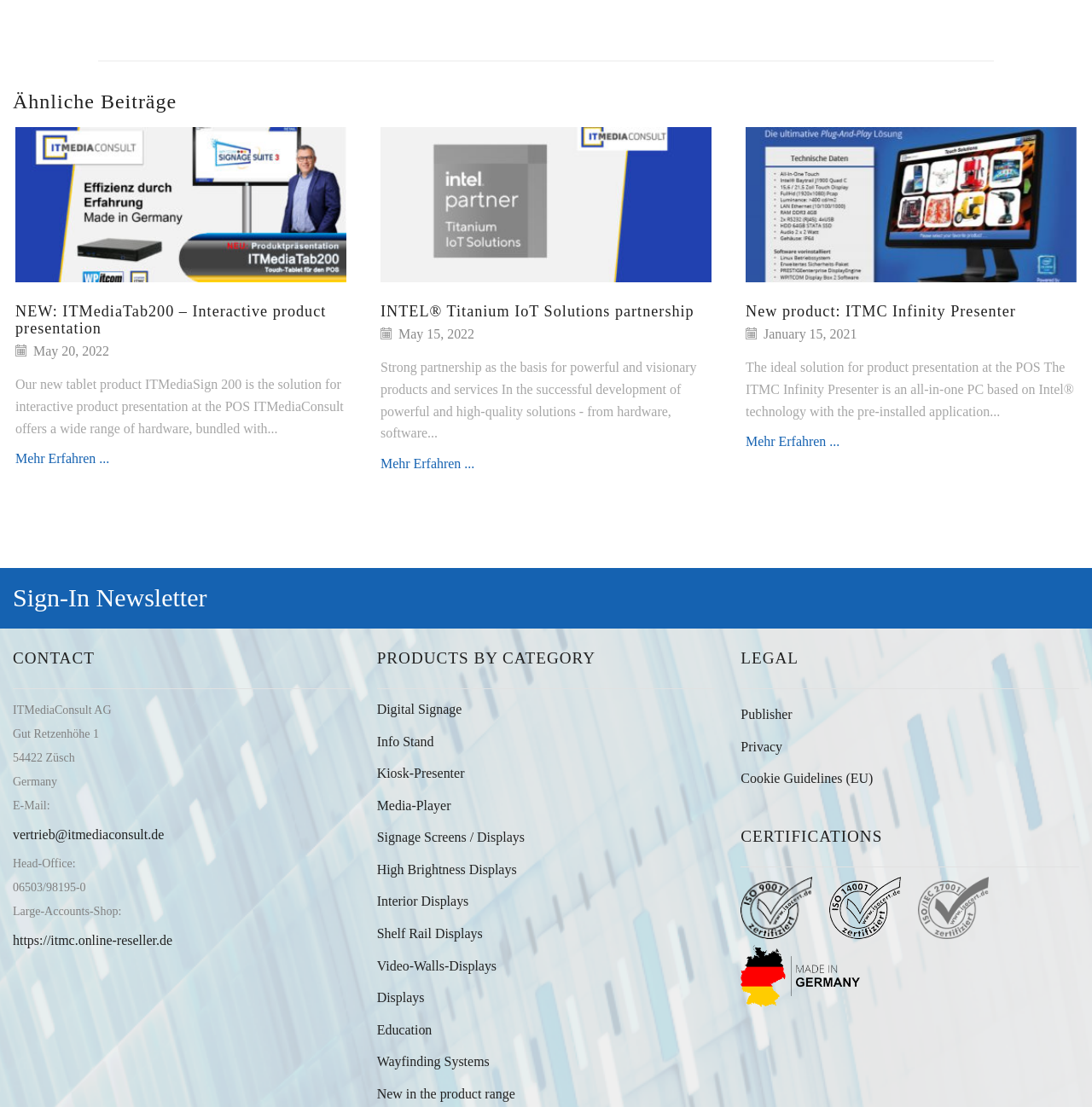What is the date of the second article?
Please provide a single word or phrase answer based on the image.

May 15, 2022